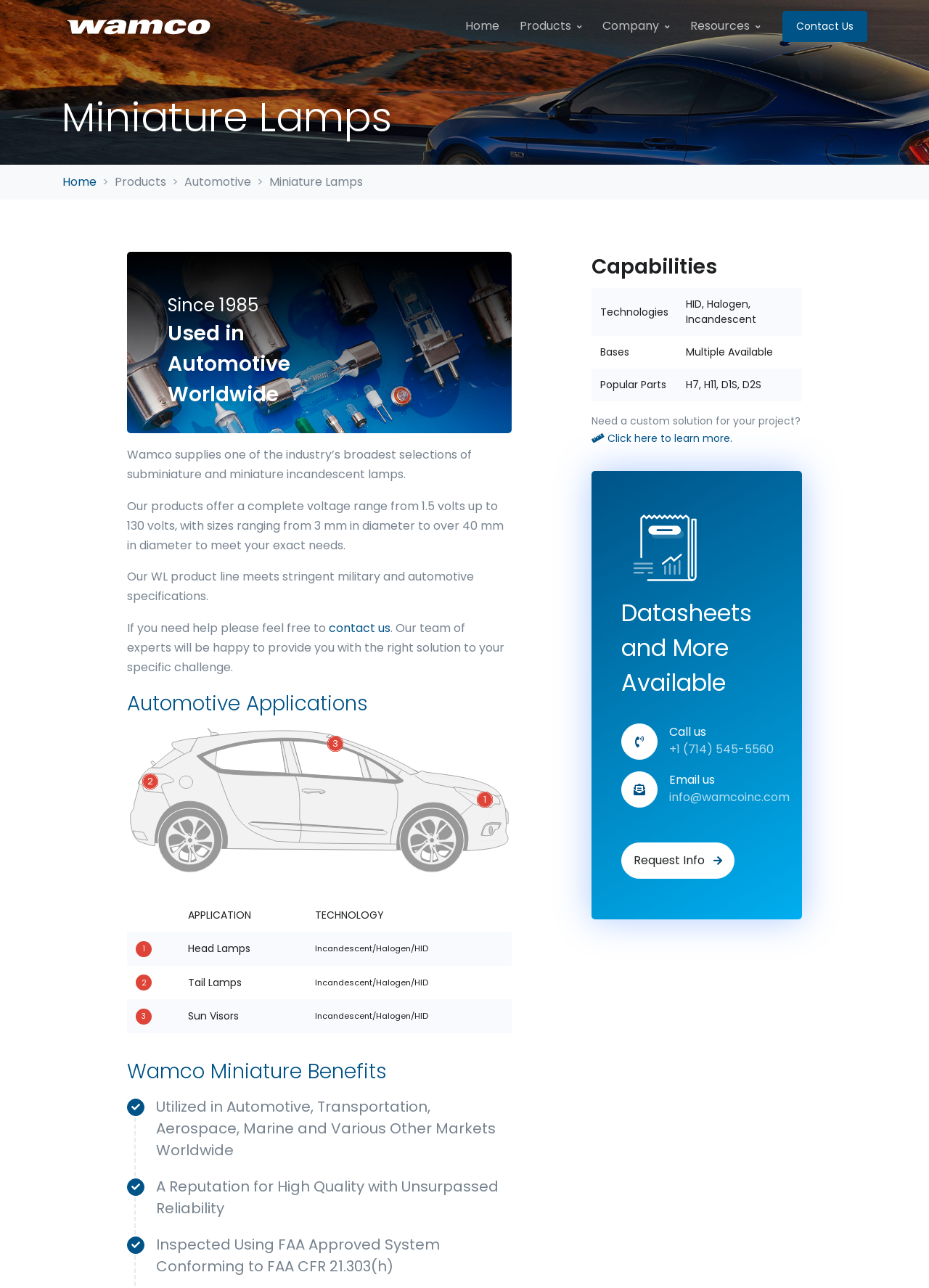Show the bounding box coordinates of the region that should be clicked to follow the instruction: "Click on the 'Datasheets' image."

[0.137, 0.563, 0.551, 0.68]